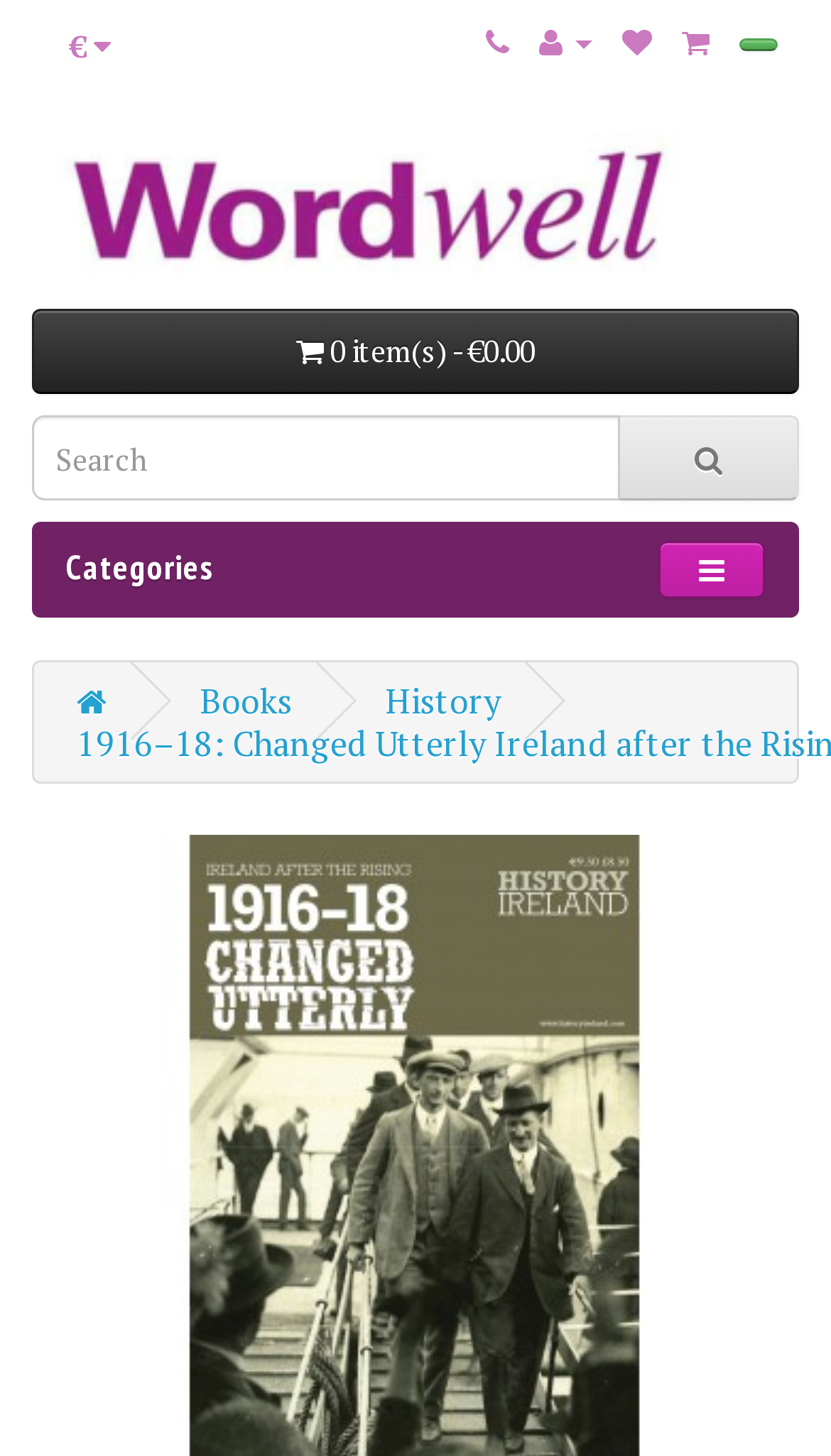Please specify the coordinates of the bounding box for the element that should be clicked to carry out this instruction: "Click the shopping cart button". The coordinates must be four float numbers between 0 and 1, formatted as [left, top, right, bottom].

[0.051, 0.004, 0.167, 0.059]